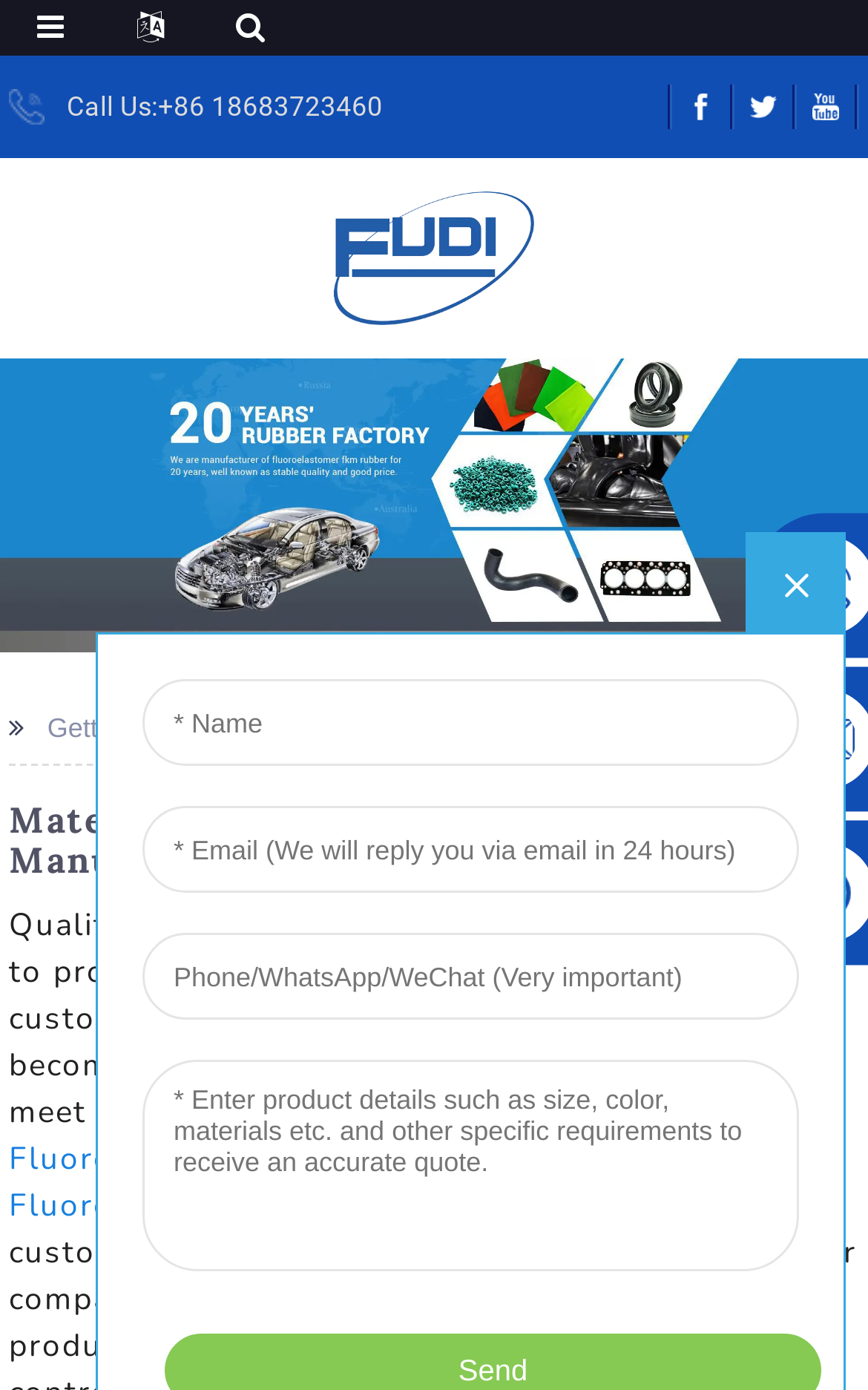Please identify the bounding box coordinates of the clickable area that will fulfill the following instruction: "Click the Material Kalrez link". The coordinates should be in the format of four float numbers between 0 and 1, i.e., [left, top, right, bottom].

[0.35, 0.513, 0.556, 0.535]